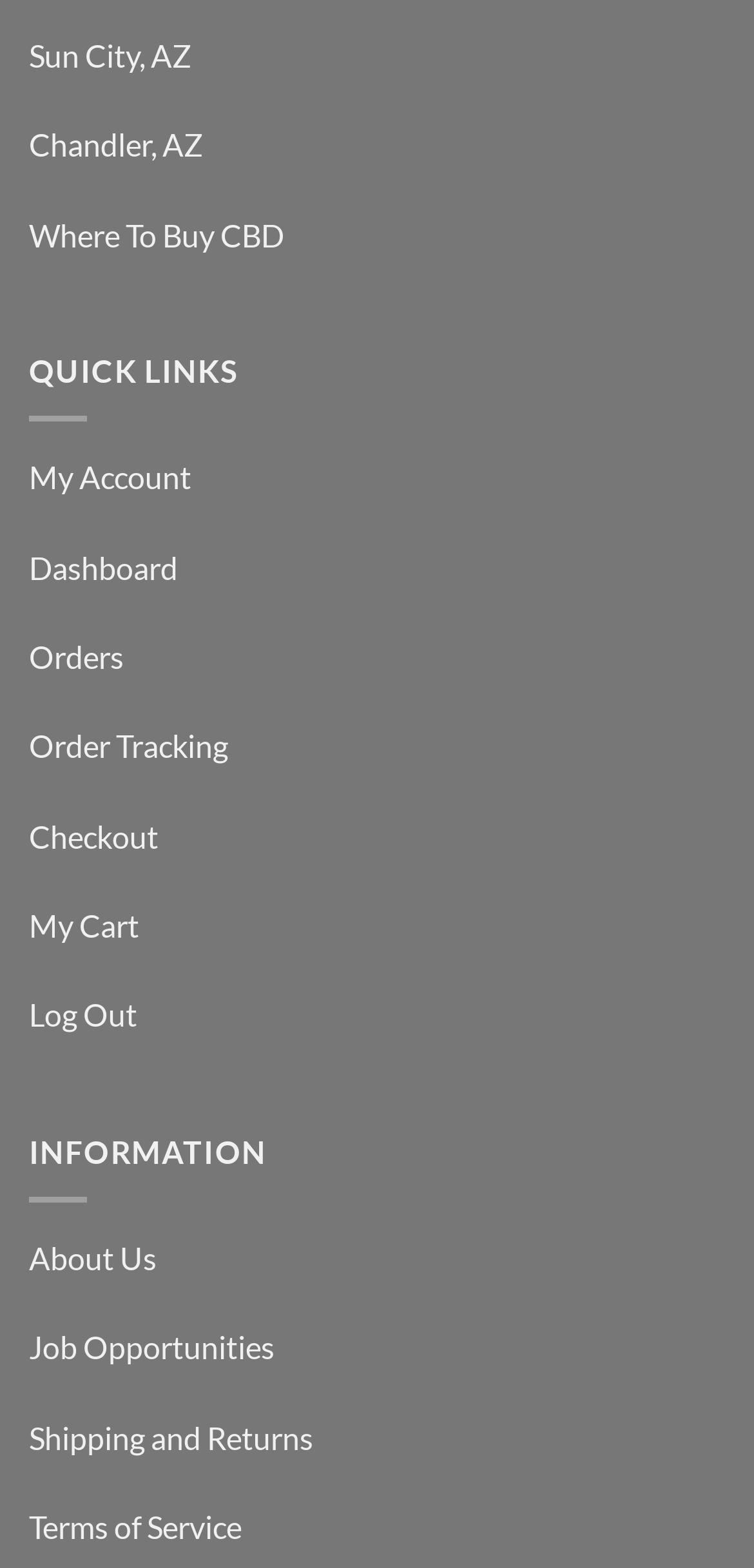Please answer the following query using a single word or phrase: 
How many links are there under INFORMATION?

4 links